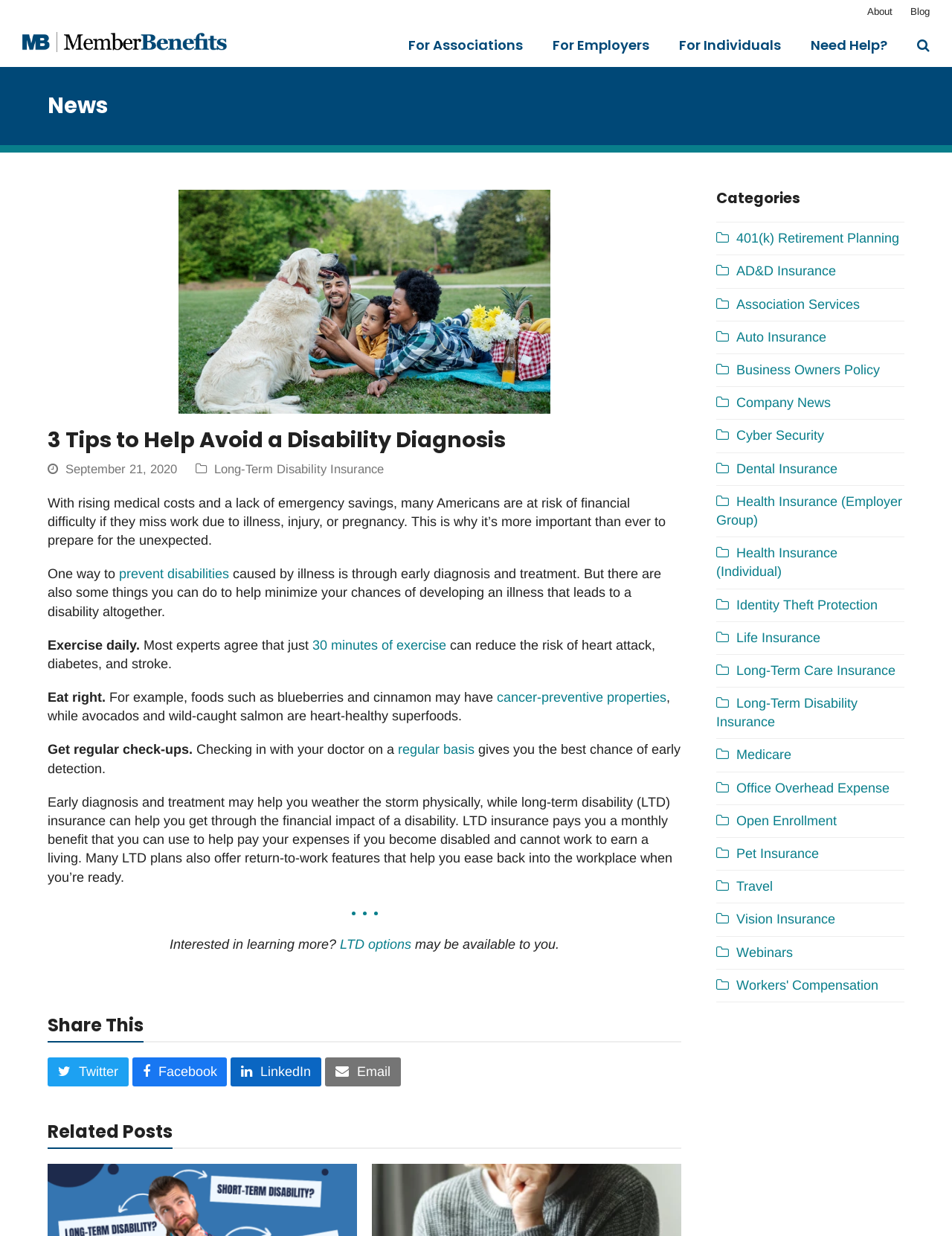Determine the bounding box coordinates for the HTML element described here: "About".

[0.911, 0.005, 0.938, 0.014]